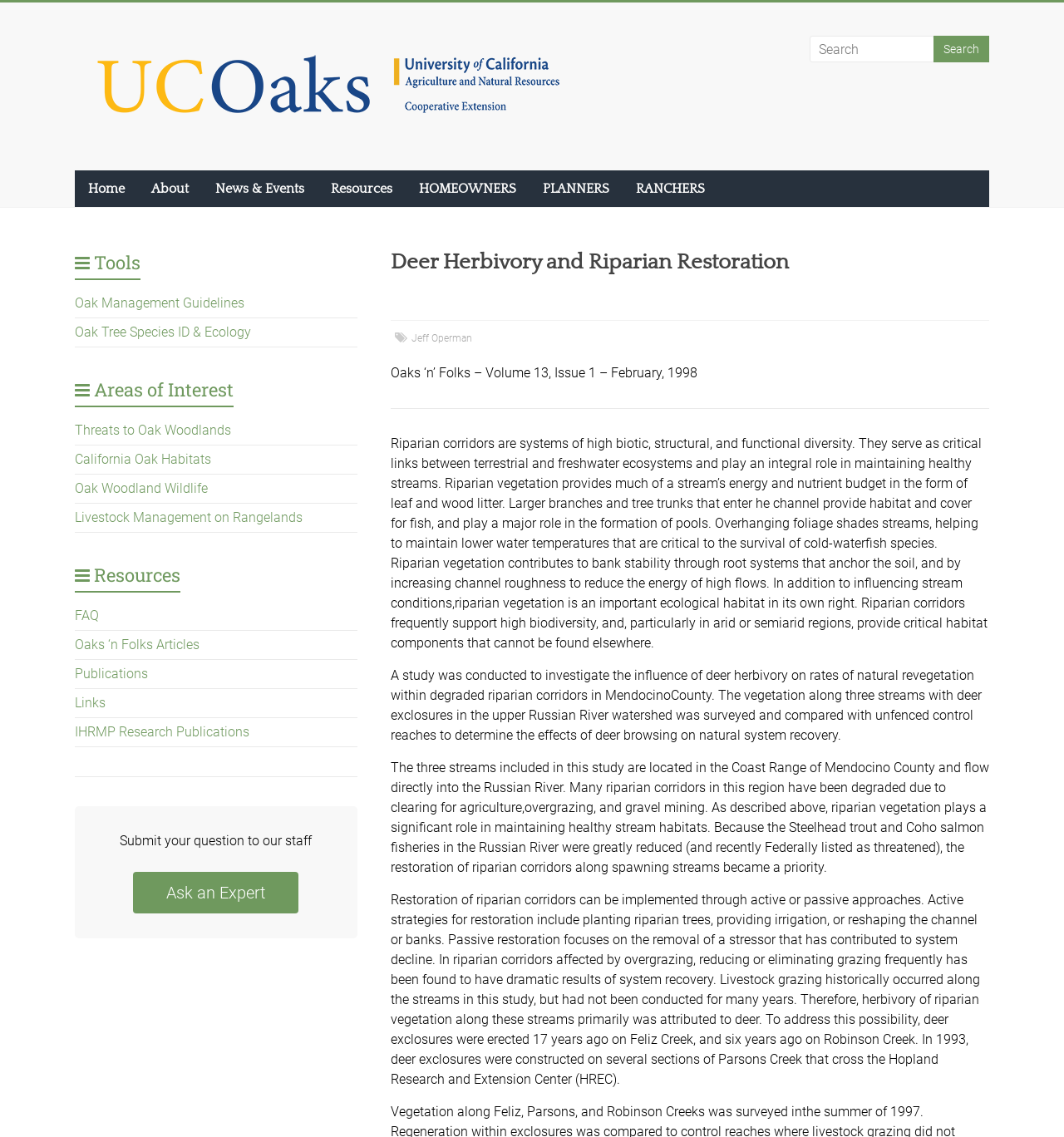Identify and provide the text of the main header on the webpage.

Deer Herbivory and Riparian Restoration